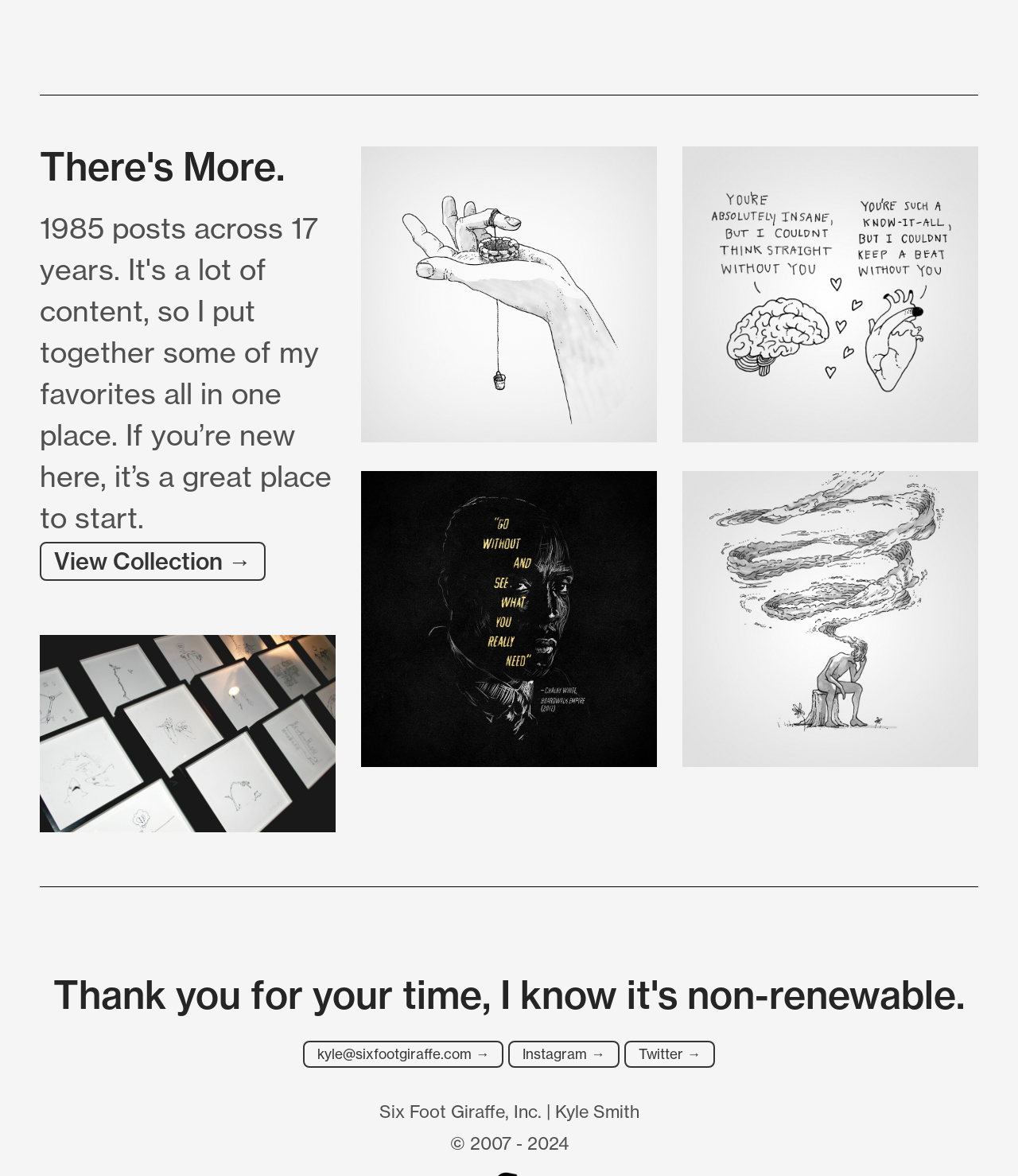Please find the bounding box coordinates of the element that you should click to achieve the following instruction: "Contact Kyle". The coordinates should be presented as four float numbers between 0 and 1: [left, top, right, bottom].

[0.298, 0.885, 0.495, 0.908]